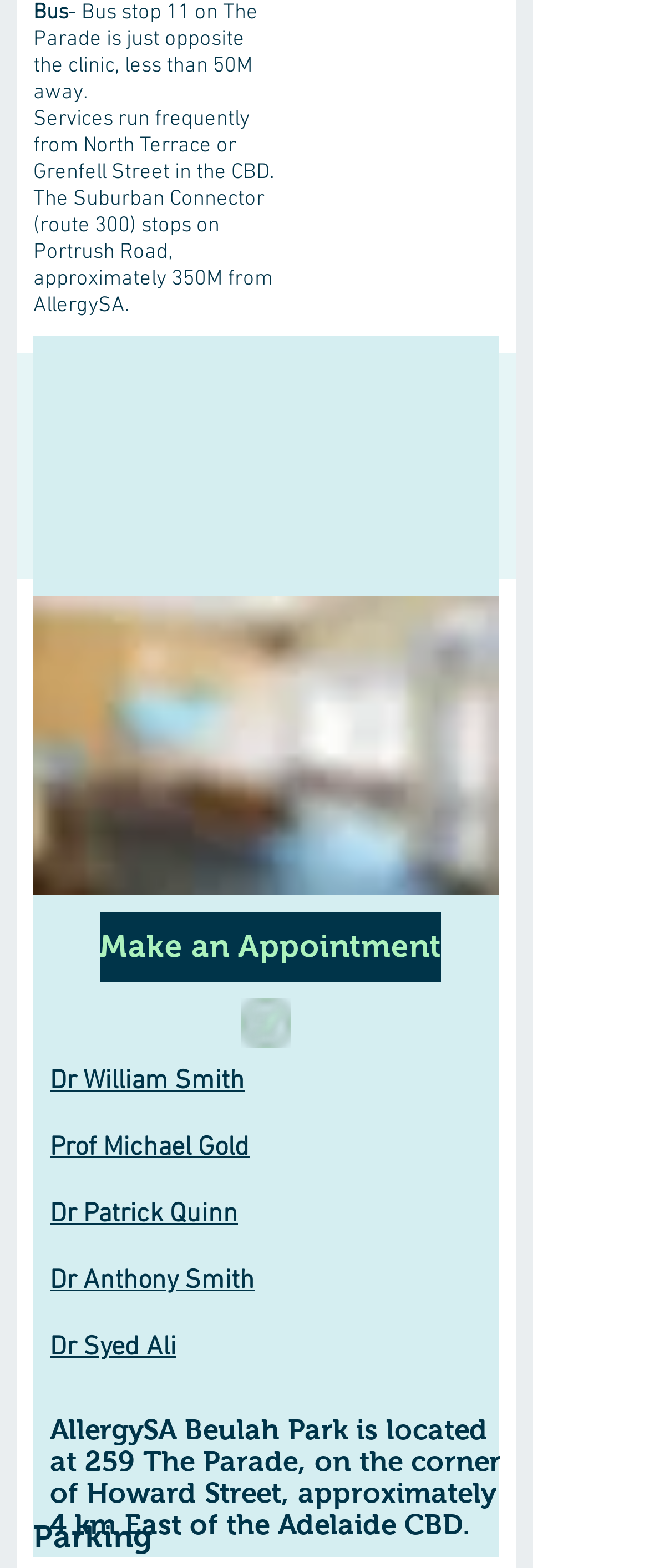Determine the bounding box coordinates of the clickable element necessary to fulfill the instruction: "Get directions to the clinic". Provide the coordinates as four float numbers within the 0 to 1 range, i.e., [left, top, right, bottom].

[0.051, 0.0, 0.105, 0.017]